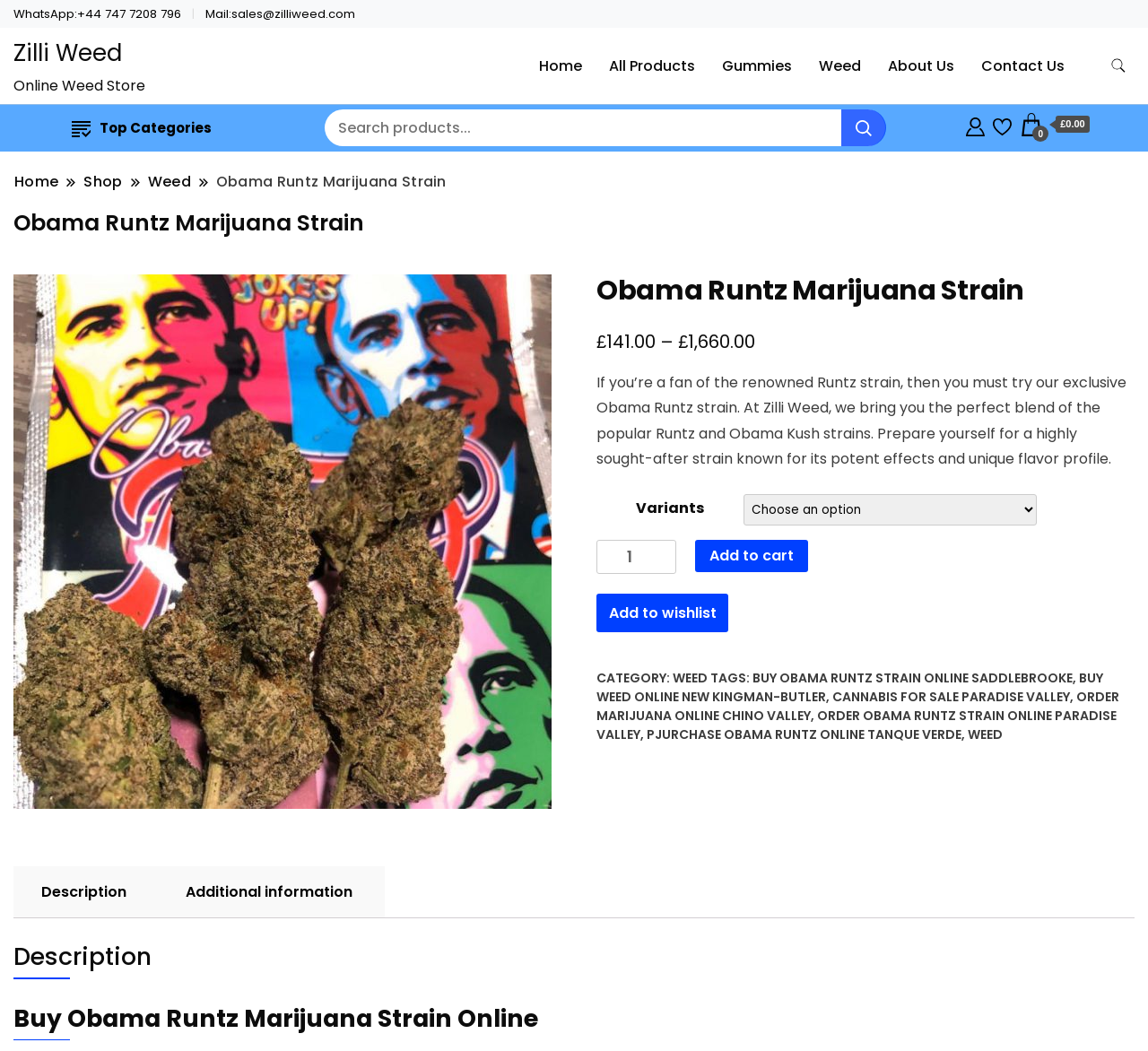Generate a comprehensive caption for the webpage you are viewing.

This webpage is about the Obama Runtz Marijuana Strain, a product offered by Zilli Weed, an online weed store. At the top of the page, there are contact information and navigation links, including WhatsApp and email addresses, as well as links to the home page, all products, gummies, weed, about us, and contact us.

Below the navigation links, there is a search form with a search icon and a text box to input search queries. Next to the search form, there are links to top categories, my account, products in the wishlist, and a shopping cart with a total cost of £0.00.

The main content of the page is about the Obama Runtz Marijuana Strain, with a heading and a brief description of the product. There is also a breadcrumb navigation showing the path from the home page to the current product page.

The product information section includes the price of the strain, which is £141.00, and a description of the product's effects and flavor profile. Below the product description, there are options to select the variant and quantity of the product, as well as an "Add to cart" button and a link to add the product to the wishlist.

The page also includes category and tag information, with links to related products and categories. There are also several tabs at the bottom of the page, including a description tab and an additional information tab, which provide more details about the product.

Throughout the page, there are several images, including a search icon, a breadcrumb icon, and an image of the Obama Runtz Marijuana Strain. The overall layout of the page is organized and easy to navigate, with clear headings and concise text.